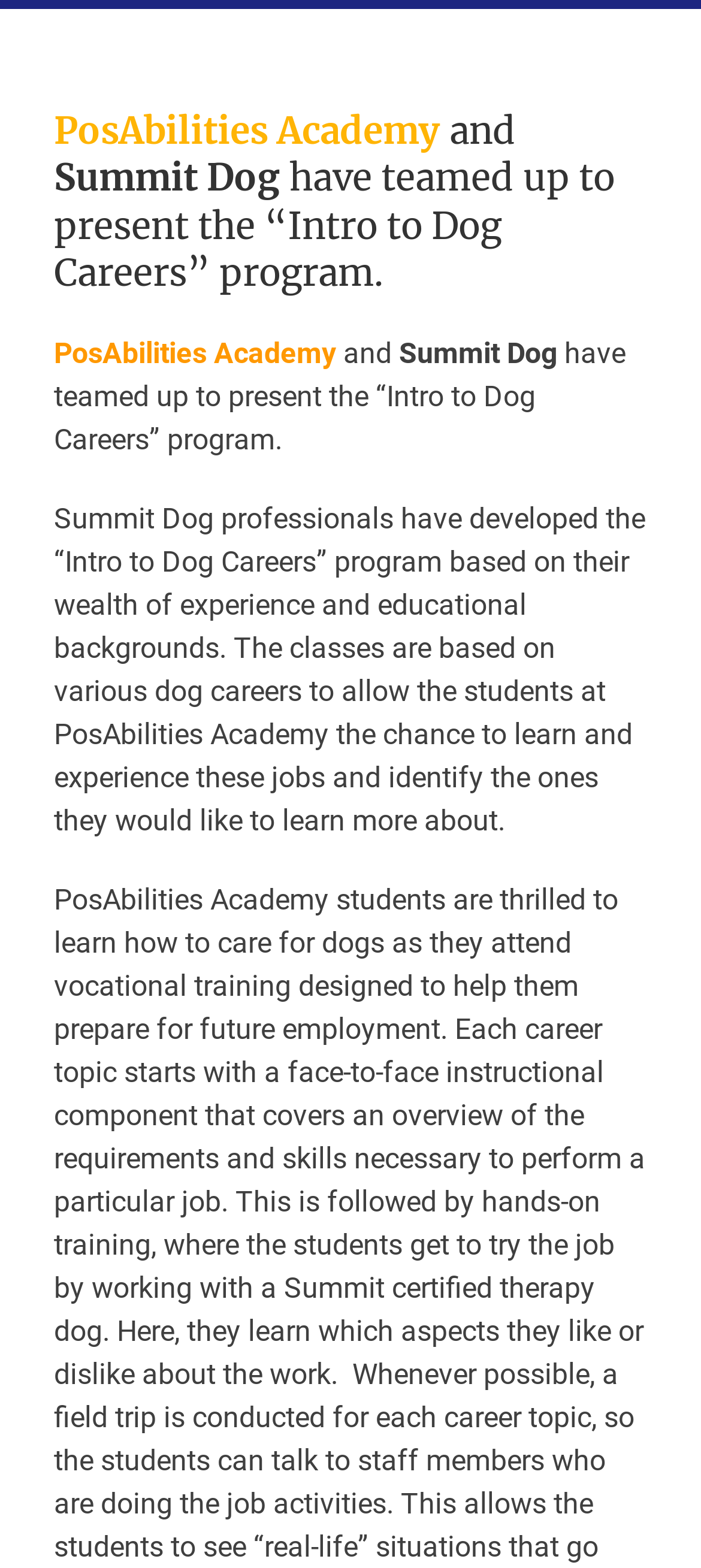Can you find the bounding box coordinates for the UI element given this description: "Donations/Payments"? Provide the coordinates as four float numbers between 0 and 1: [left, top, right, bottom].

[0.0, 0.132, 1.0, 0.207]